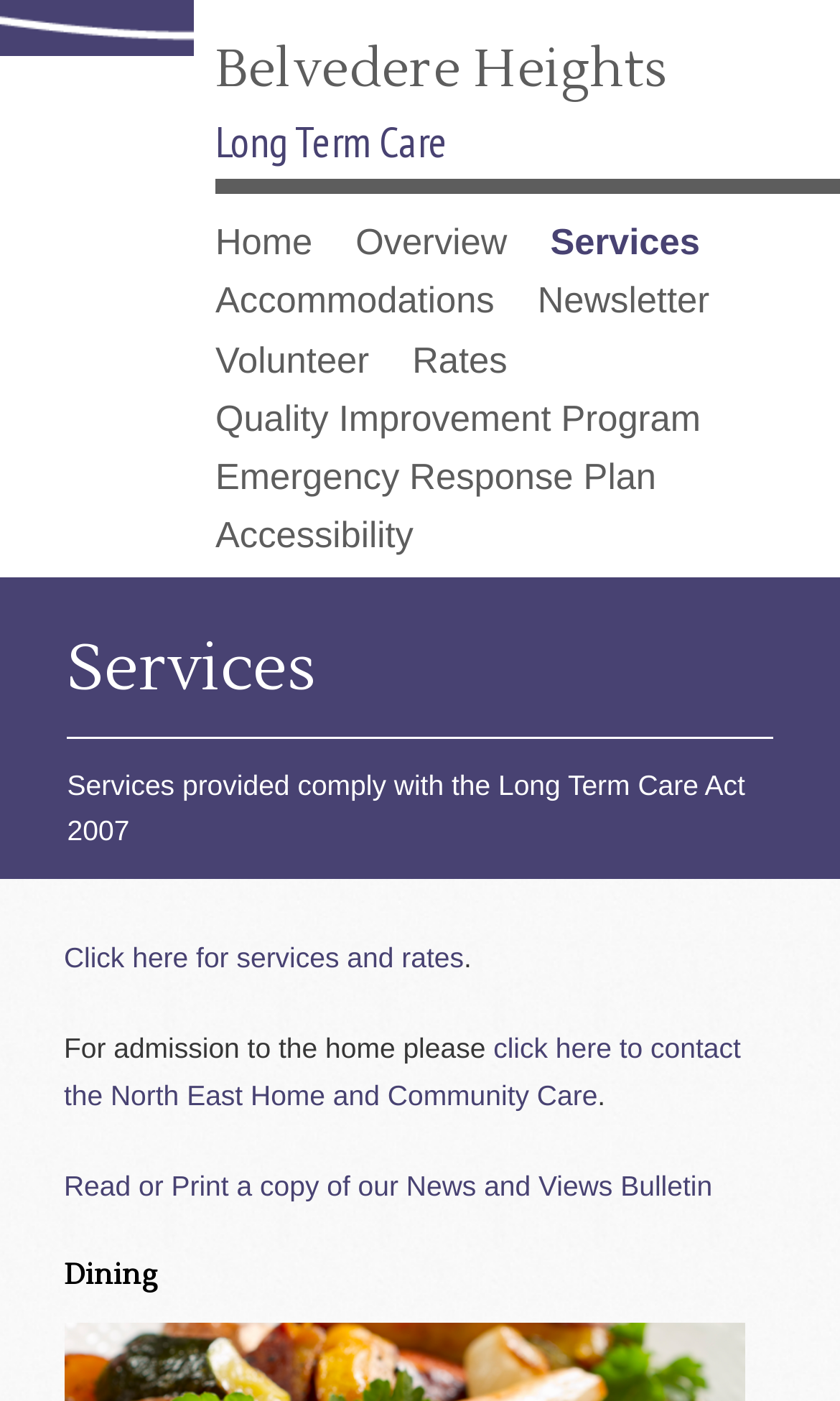What is the topic of the bulletin?
Look at the image and answer with only one word or phrase.

News and Views